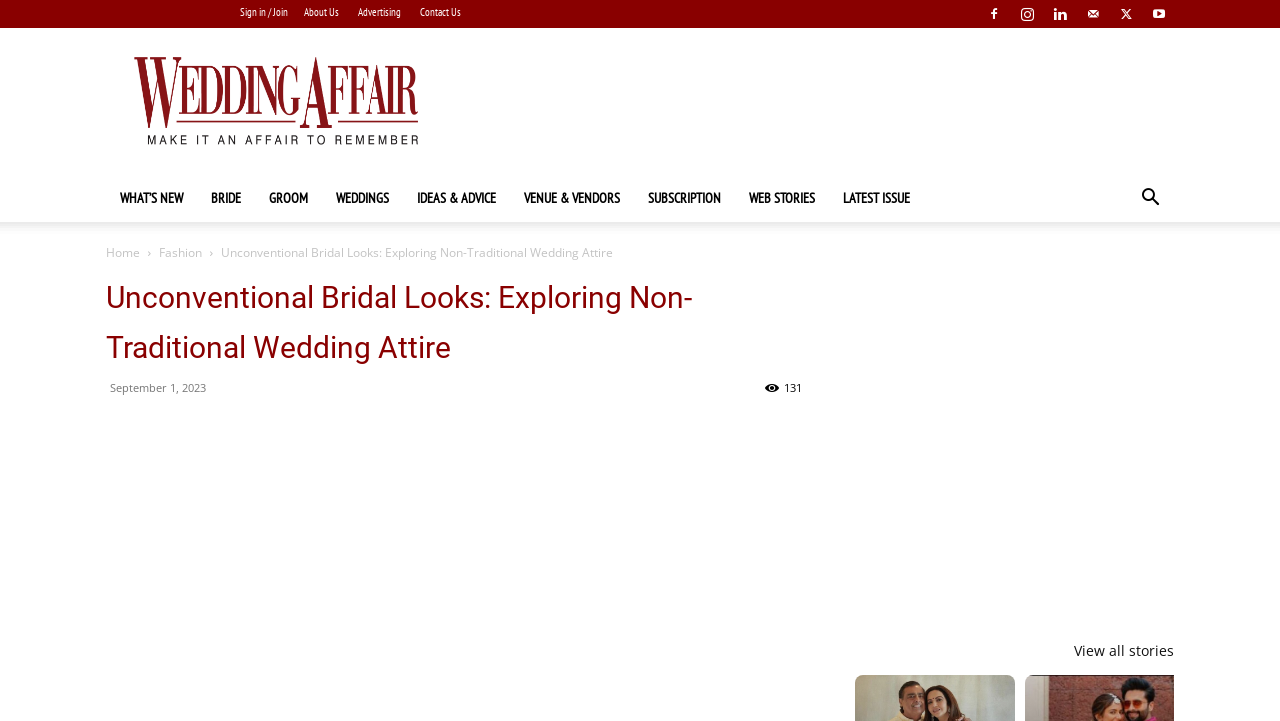How many social media links are there in the top-right corner?
Please answer the question as detailed as possible.

In the top-right corner, there are six links with icons, which are commonly used to represent social media platforms.